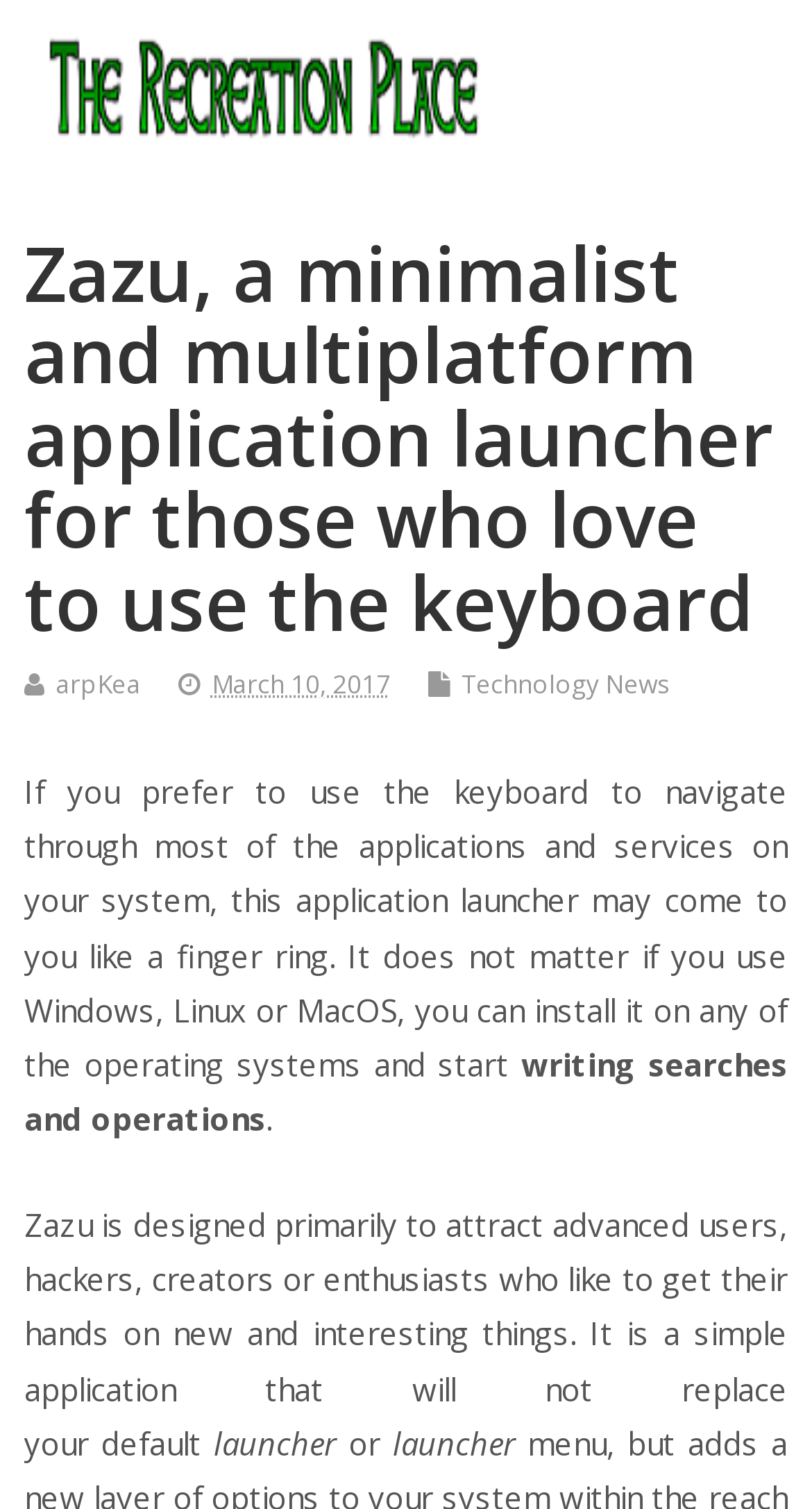Describe all significant elements and features of the webpage.

The webpage is about Zazu, a minimalist and multiplatform application launcher designed for users who prefer to use the keyboard. At the top left, there is an image with the text "The Recreation Place". Below the image, there is a heading that describes Zazu as a minimalist and multiplatform application launcher for keyboard lovers. 

To the right of the heading, there are two links: "arpKea" and "Technology News". Below these links, there is a date "March 10, 2017" in a smaller font. 

The main content of the webpage is a paragraph of text that describes the features and benefits of Zazu. The text is divided into several sections, with some blank spaces in between. The text explains that Zazu is an application launcher that can be installed on Windows, Linux, or MacOS, and it allows users to write searches and operations using the keyboard. 

The text also highlights that Zazu is designed for advanced users, hackers, creators, or enthusiasts who like to explore new things. It is a simple application that will not replace the default launcher.